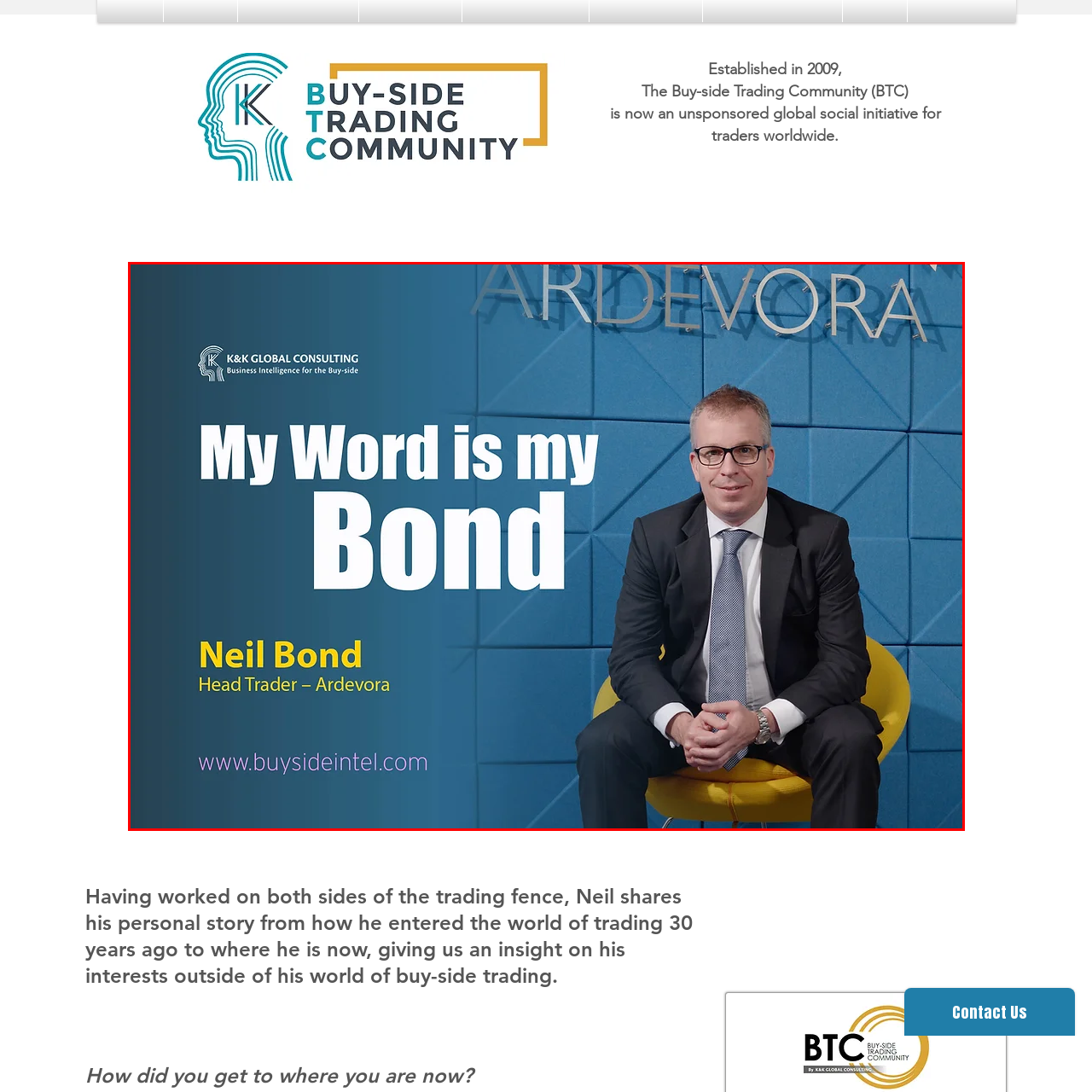Describe in detail the visual elements within the red-lined box.

The image features Neil Bond, the Head Trader at Ardevora, confidently seated against a striking blue backdrop. The prominent text reads "My Word is my Bond," highlighting his commitment and credibility in the trading community. Below his name, "Neil Bond," is presented in bold yellow font, further emphasizing his identity and authority in the financial sector. The overall design conveys professionalism and trustworthiness, aligning with his extensive experience in trading since the early days of his career. The logo of K&K Global Consulting appears subtly at the top, indicating a collaborative effort in business intelligence for the buy-side sector. The image is designed to engage and inform viewers about Neil Bond's expertise and the mission of his organization.